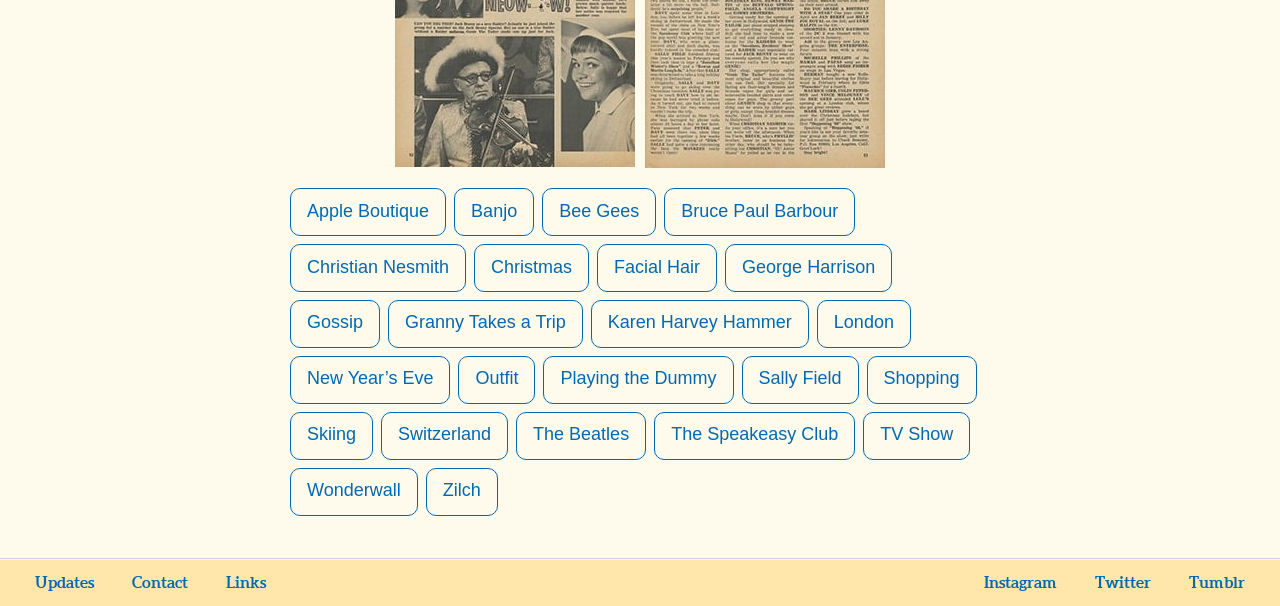Please indicate the bounding box coordinates for the clickable area to complete the following task: "Explore the page about The Beatles". The coordinates should be specified as four float numbers between 0 and 1, i.e., [left, top, right, bottom].

[0.403, 0.68, 0.505, 0.759]